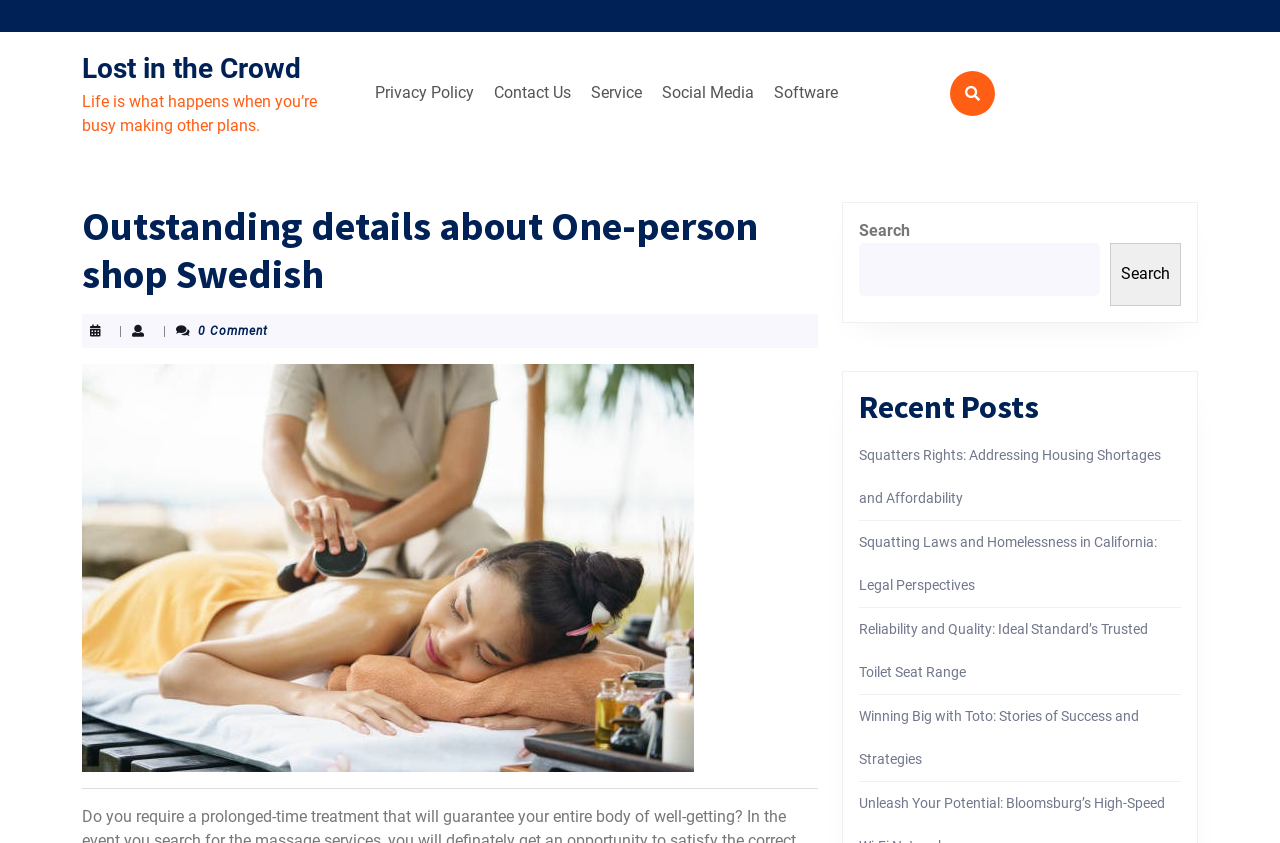Determine the bounding box coordinates for the UI element matching this description: "Search".

[0.867, 0.288, 0.923, 0.362]